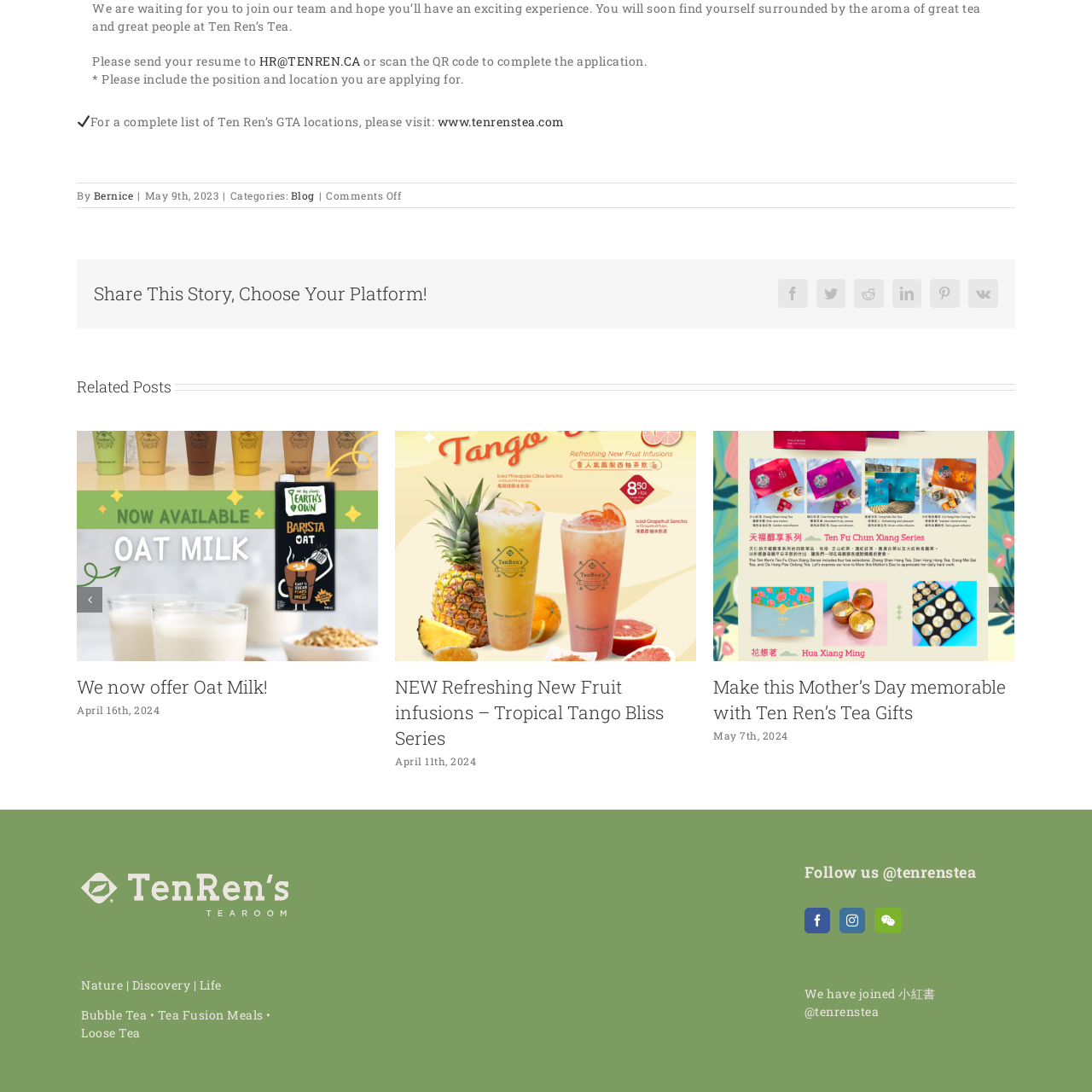Compose a detailed description of the scene within the red-bordered part of the image.

The image features a simple checkmark symbol, commonly associated with completion, approval, or acknowledgment. Positioned prominently, this icon conveys a sense of positivity and confirmation. In the context of the surrounding text, it likely suggests the successful submission of applications or meeting specific requirements, encouraging applicants to proceed with confidence. This visual accentuates the message about the hiring process at Ten Ren's Tea, aligning with the theme of engagement and action in the recruitment announcement.